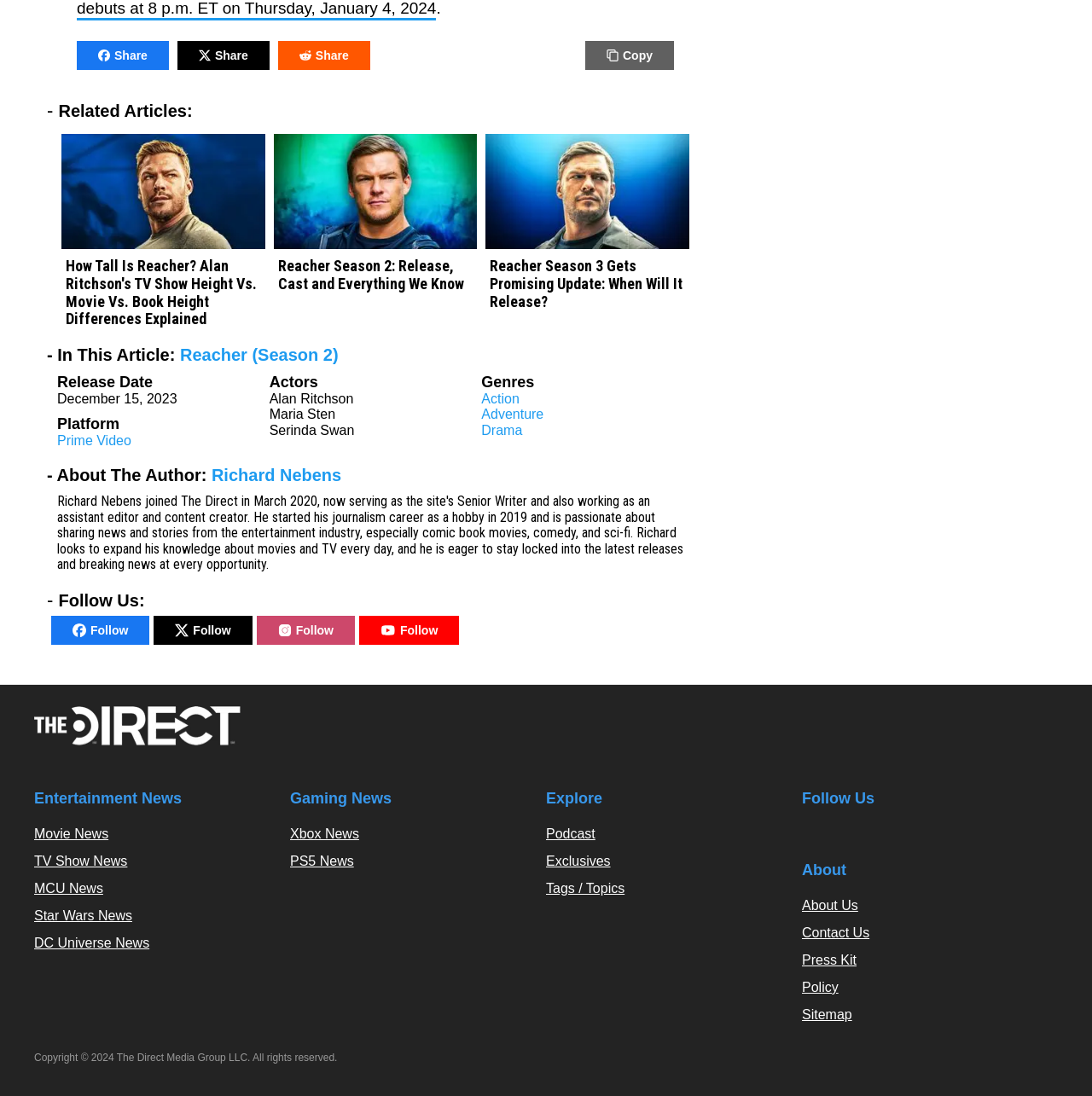Refer to the screenshot and answer the following question in detail:
What is the release date of Reacher Season 2?

I found the release date by looking at the 'Release Date' section under the 'Reacher (Season 2)' heading. The text next to 'Release Date' is 'December 15, 2023', so that's the answer.